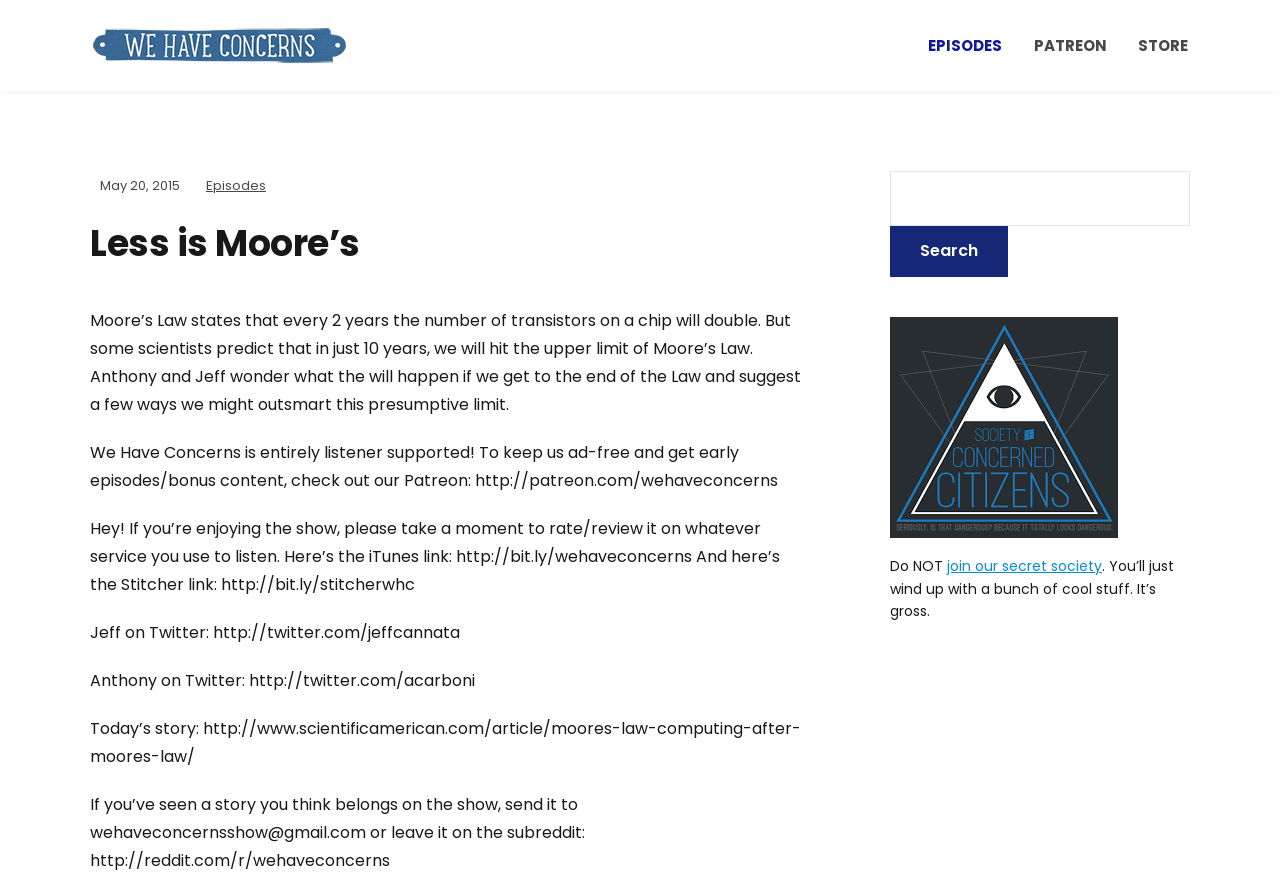What is the name of the podcast?
Respond to the question with a single word or phrase according to the image.

We Have Concerns